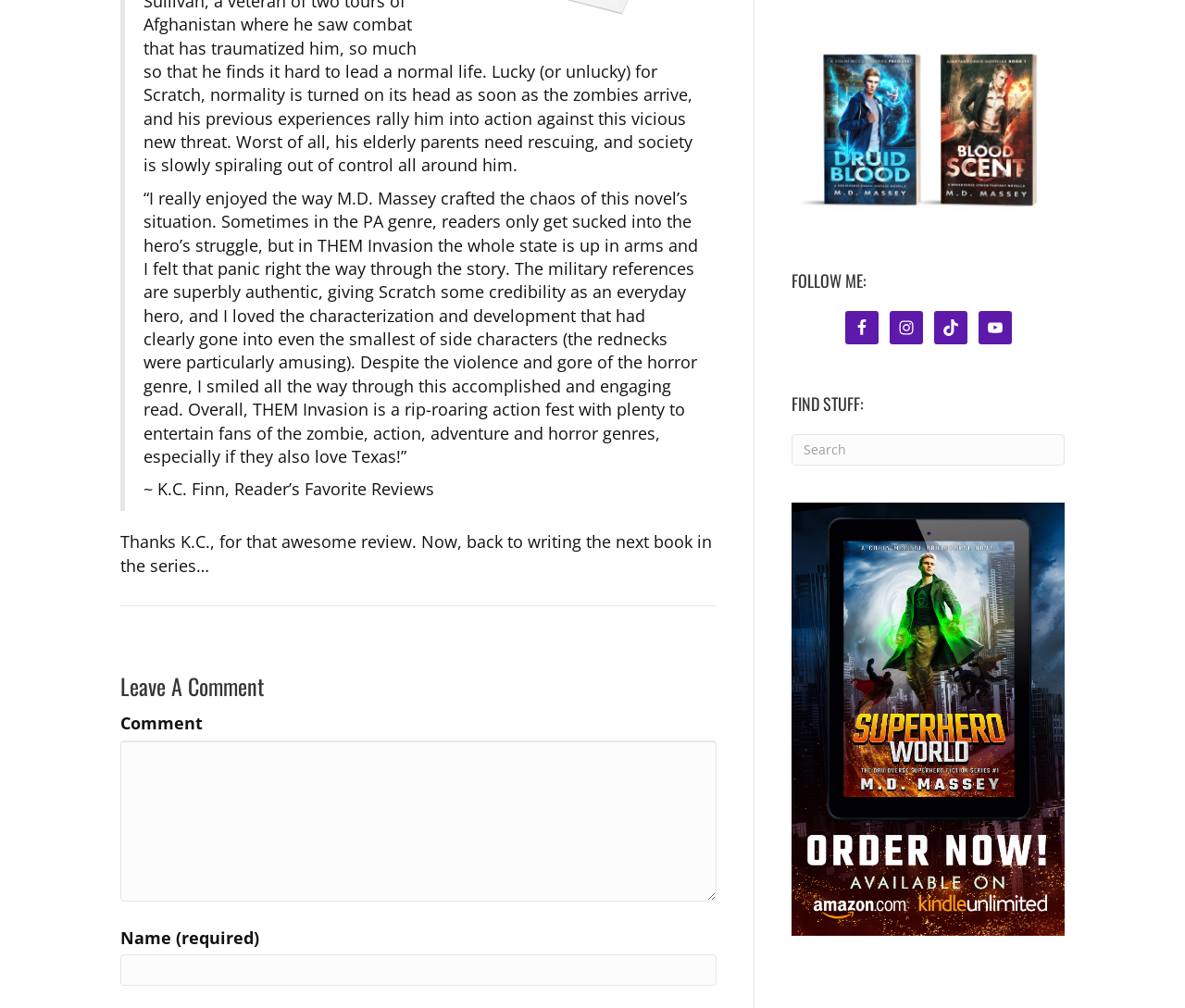Given the description parent_node: Comment name="author", predict the bounding box coordinates of the UI element. Ensure the coordinates are in the format (top-left x, top-left y, bottom-right x, bottom-right y) and all values are between 0 and 1.

[0.102, 0.947, 0.605, 0.978]